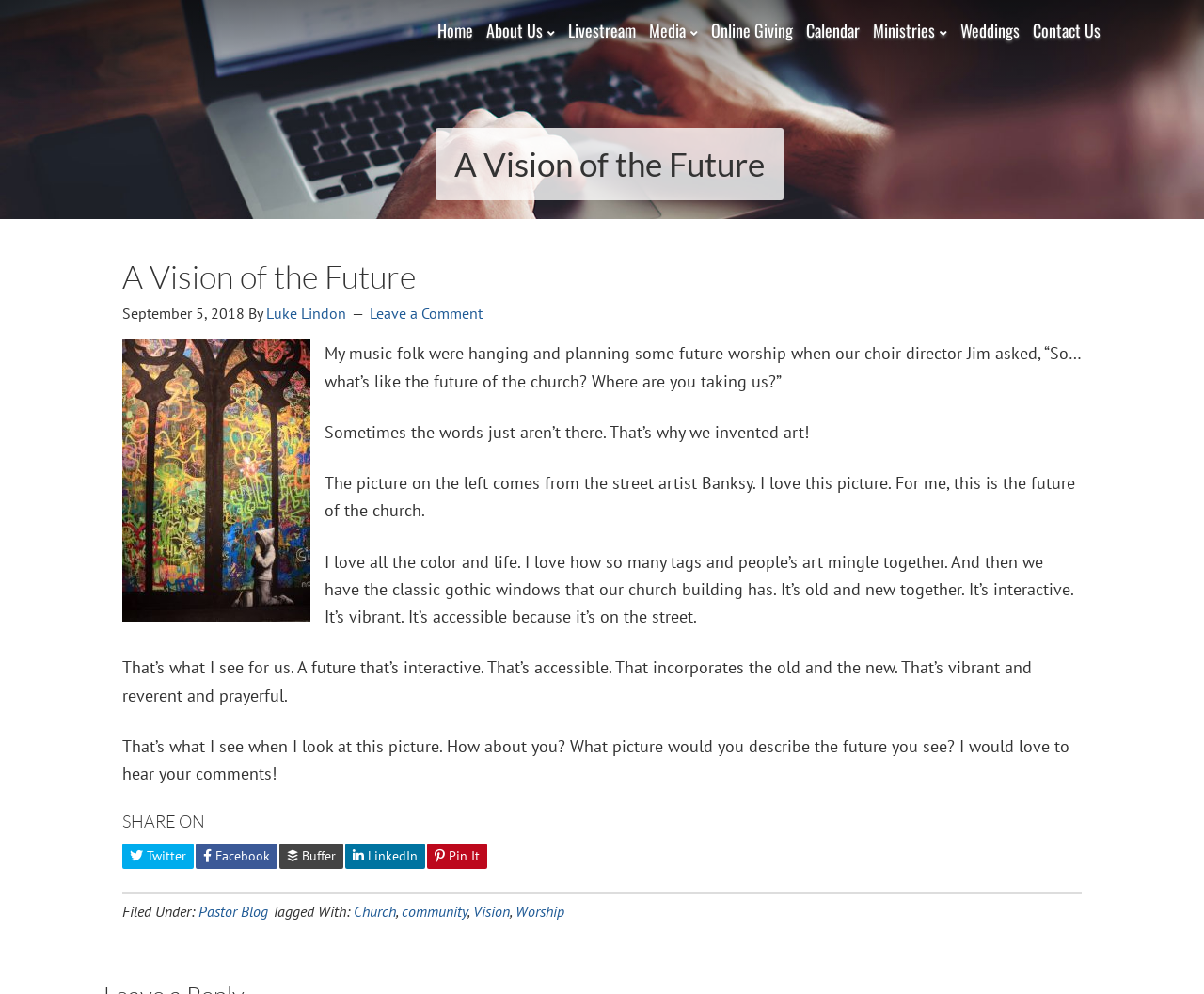Answer the question briefly using a single word or phrase: 
What is the date of the article?

September 5, 2018